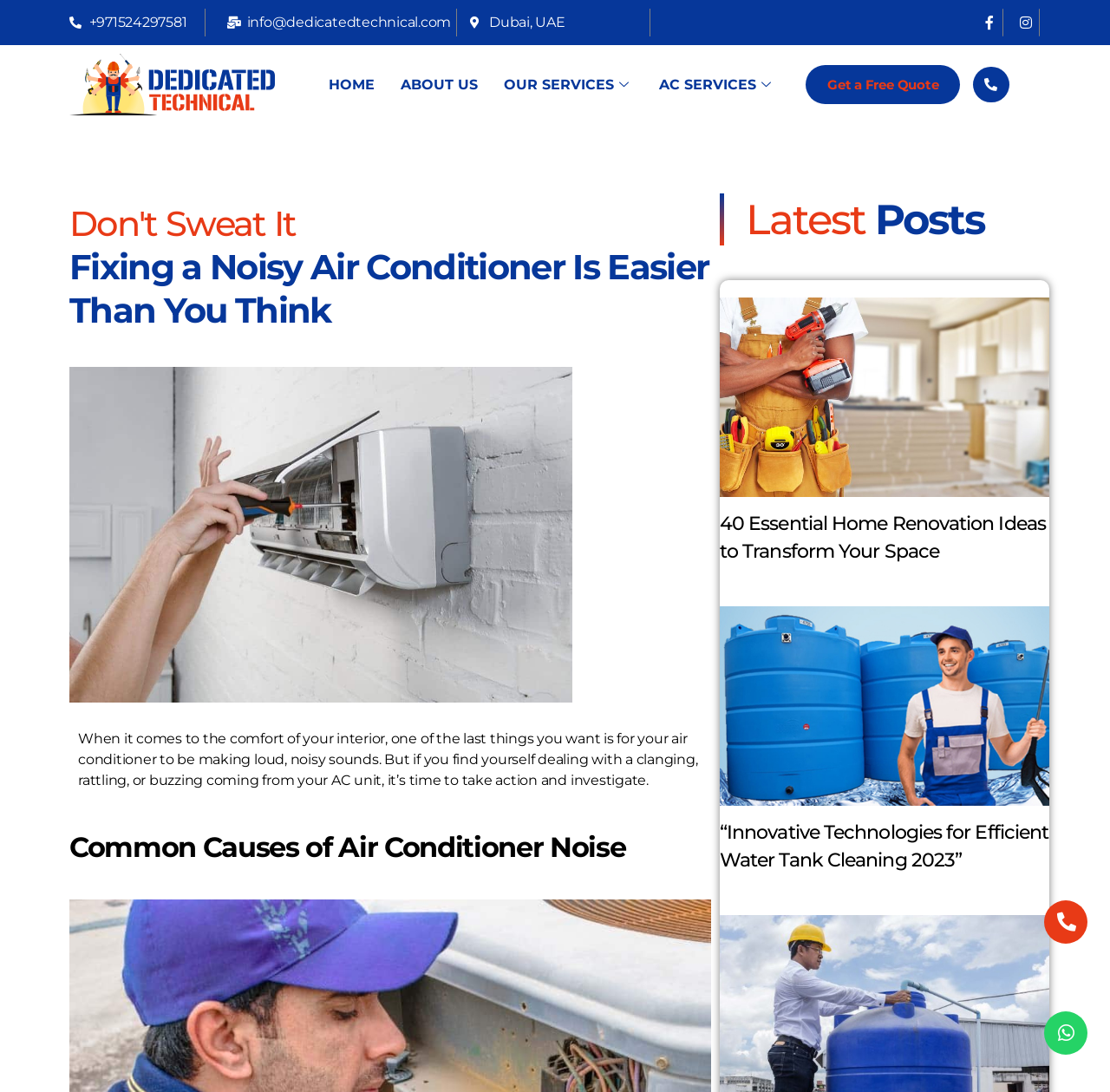Describe all the key features and sections of the webpage thoroughly.

The webpage is about troubleshooting noisy air conditioners and provides information on the common causes of air conditioner noise. At the top left corner, there is a logo of Dedicated Technical Services, accompanied by contact information, including a phone number and email address. Below the logo, there is a navigation menu with links to different sections of the website, such as "HOME", "ABOUT US", "OUR SERVICES", and "AC SERVICES".

To the right of the navigation menu, there is a call-to-action button "Get a Free Quote". Above the main content area, there is a heading that reads "Don't Sweat It Fixing a Noisy Air Conditioner Is Easier Than You Think". Below the heading, there is an image of an air conditioner.

The main content area is divided into two sections. The first section discusses the importance of addressing noisy air conditioners and the need to investigate the causes of the noise. The second section is titled "Common Causes of Air Conditioner Noise" and provides information on the various reasons why air conditioners can be noisy.

On the right side of the page, there is a section titled "Latest Posts" that lists three recent articles, including "40 Essential Home Renovation Ideas to Transform Your Space" and "Innovative Technologies for Efficient Water Tank Cleaning". Each article is accompanied by an image and a brief summary.